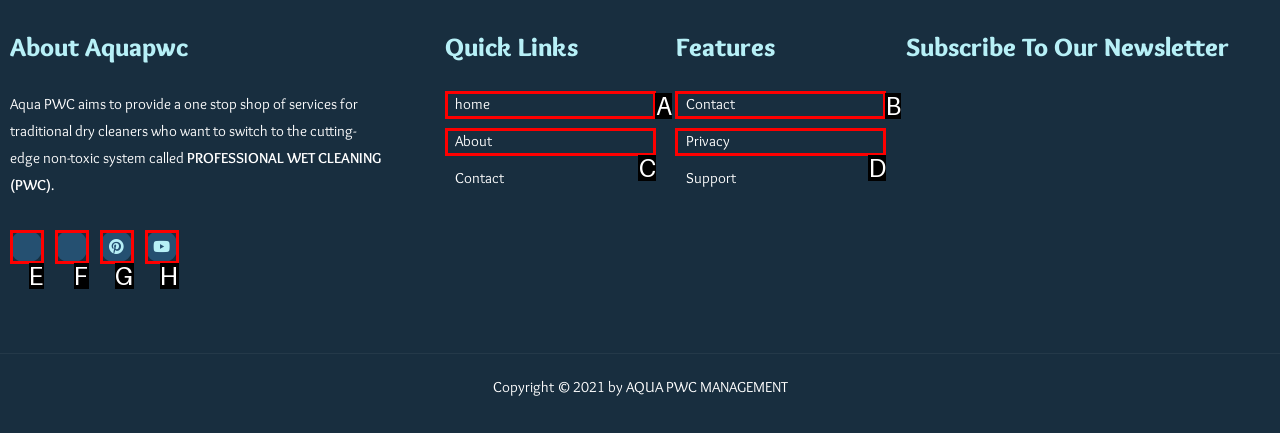Indicate which HTML element you need to click to complete the task: view privacy policy. Provide the letter of the selected option directly.

D